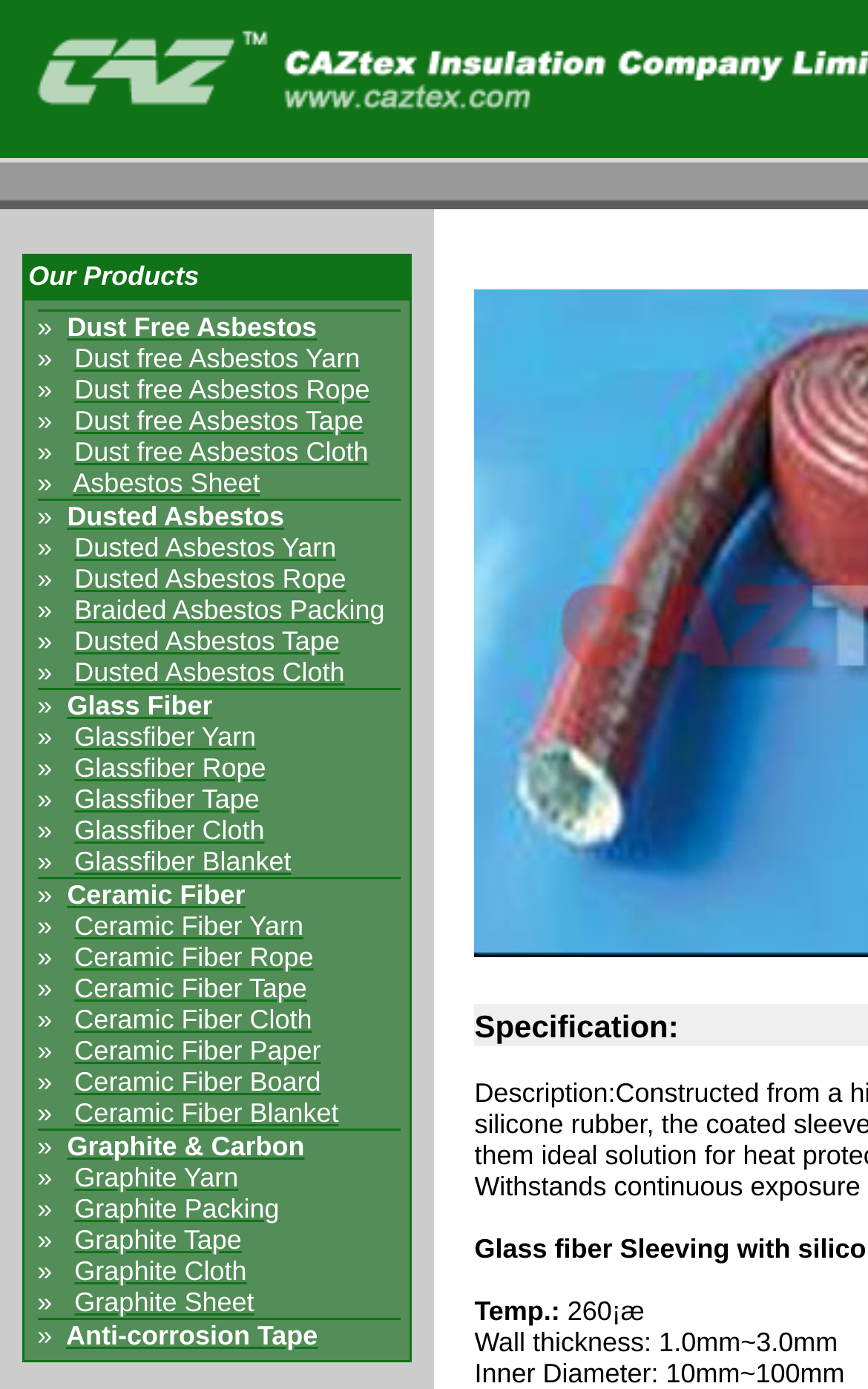Provide the bounding box coordinates of the UI element that matches the description: "Braided Asbestos Packing".

[0.086, 0.428, 0.443, 0.45]